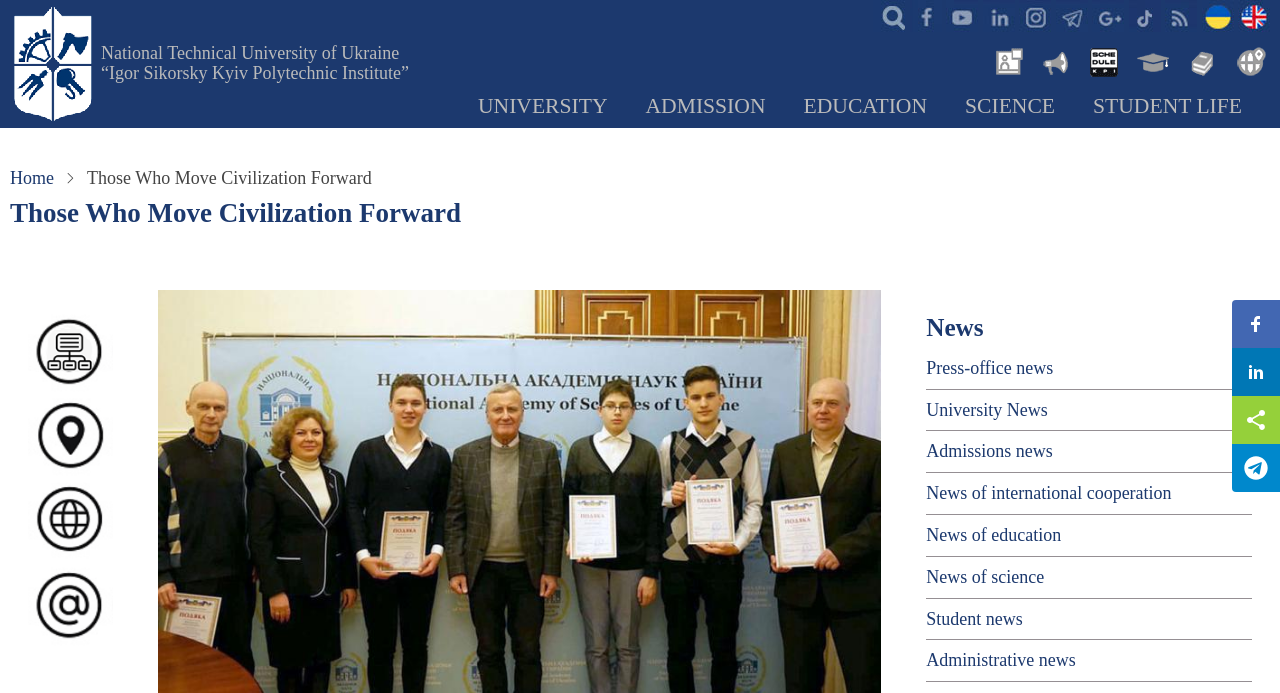Provide a brief response to the question using a single word or phrase: 
What is the name of the university?

Igor Sikorsky Kyiv Polytechnic Institute